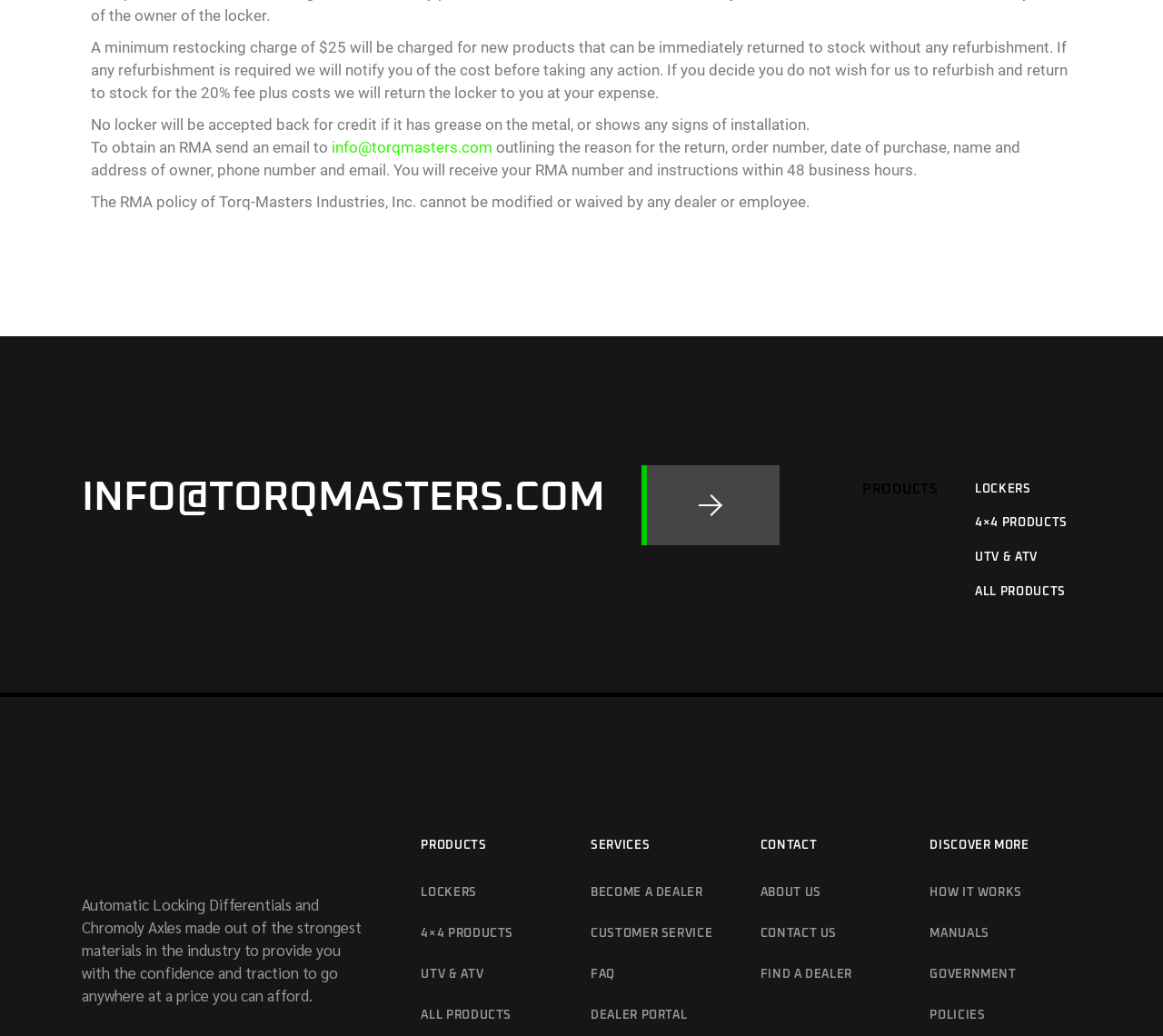Determine the bounding box coordinates of the region that needs to be clicked to achieve the task: "Find a dealer".

[0.654, 0.928, 0.784, 0.95]